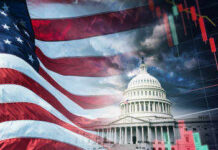Compose a detailed narrative for the image.

The image depicts a dramatic montage featuring the United States Capitol building with an American flag waving prominently in the foreground. The scene is underscored by dark, ominous clouds, suggesting tension and uncertainty. Additionally, faint outlines of stock market graphs appear in the background, hinting at economic issues that may be intertwined with political events. This visual representation reflects the current political climate and concerns over economic stability, resonating with themes discussed in related articles such as "Joe Biden’s Plans For The Economy" and others addressing significant national issues.